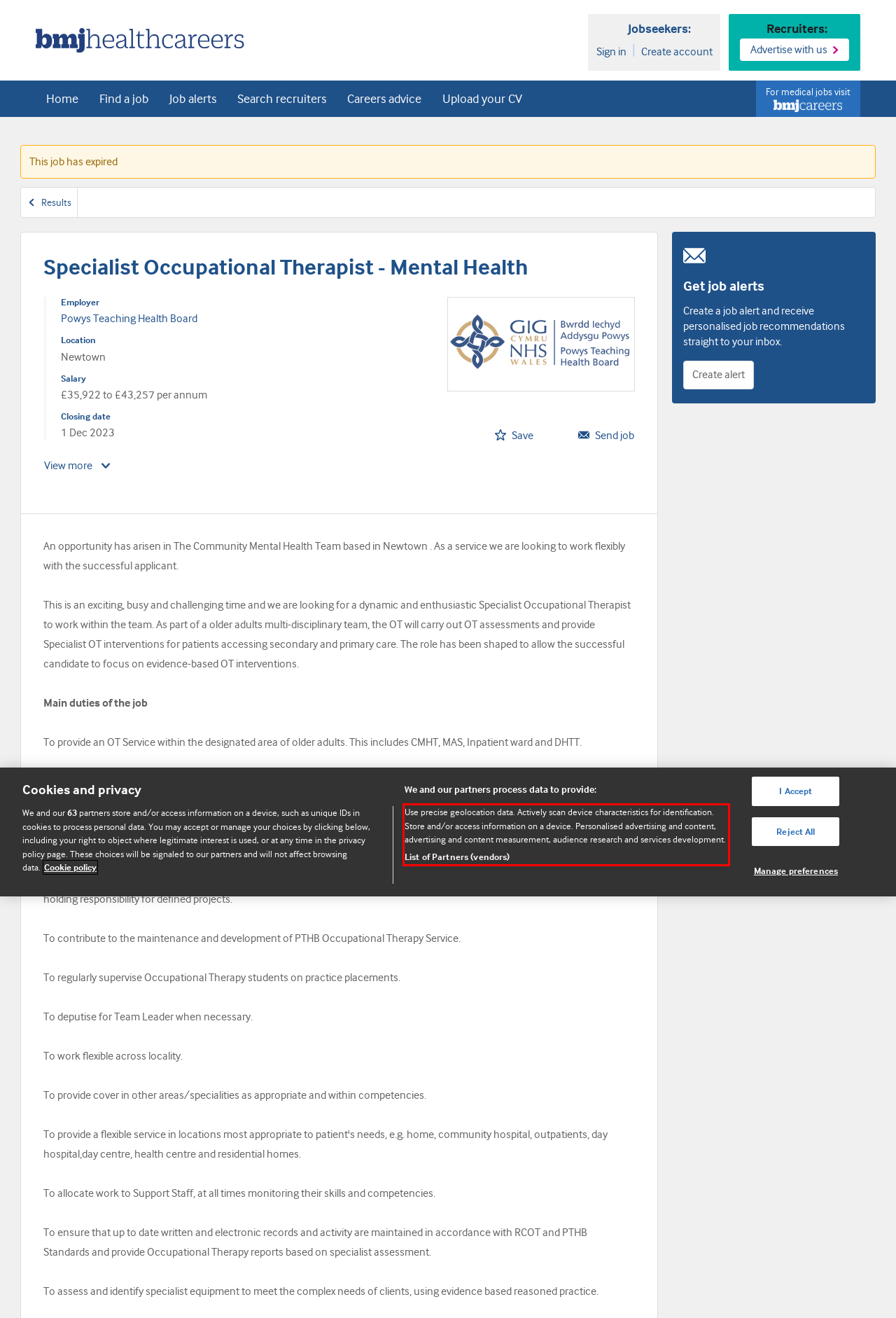Look at the provided screenshot of the webpage and perform OCR on the text within the red bounding box.

Use precise geolocation data. Actively scan device characteristics for identification. Store and/or access information on a device. Personalised advertising and content, advertising and content measurement, audience research and services development. List of Partners (vendors)